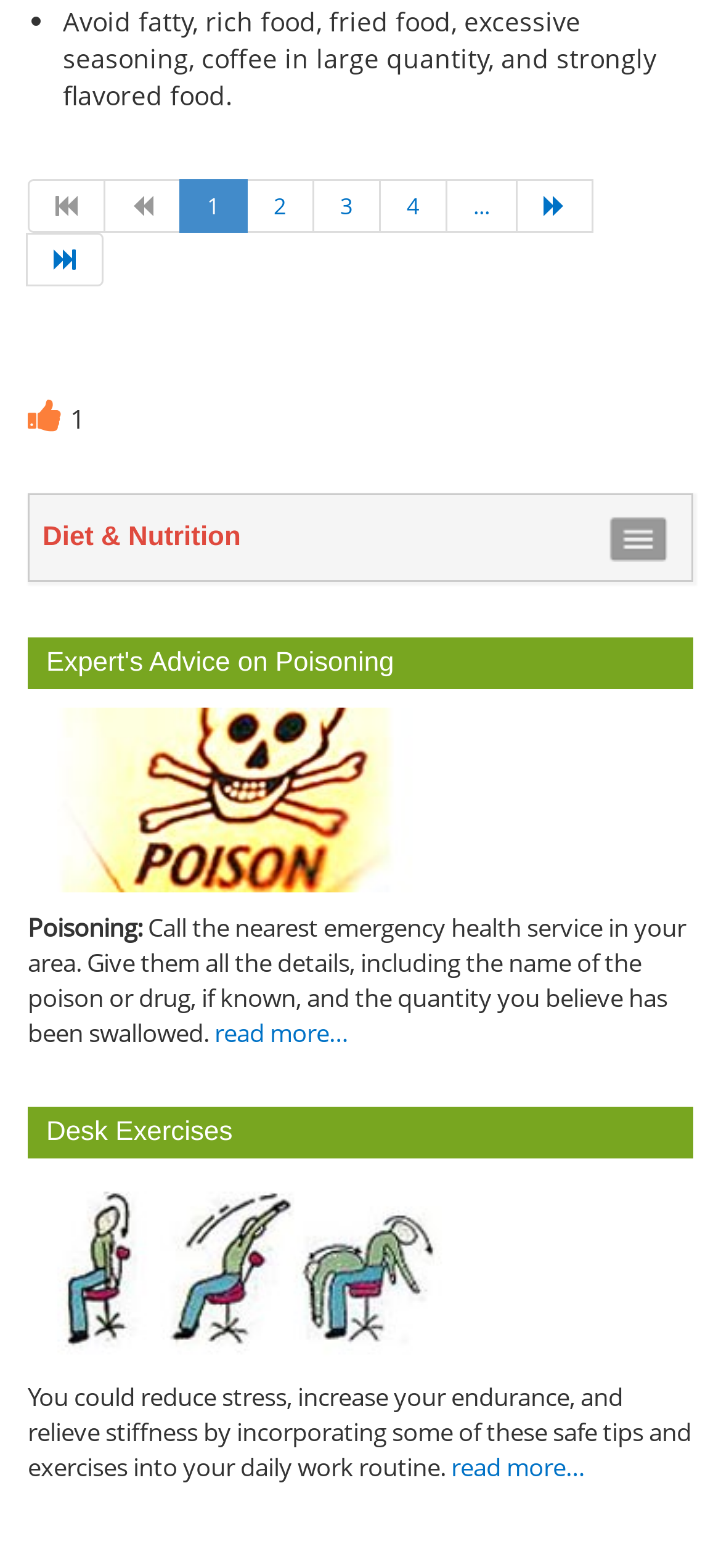Locate the bounding box coordinates of the area where you should click to accomplish the instruction: "View 'Desk Exercises'".

[0.626, 0.925, 0.81, 0.947]